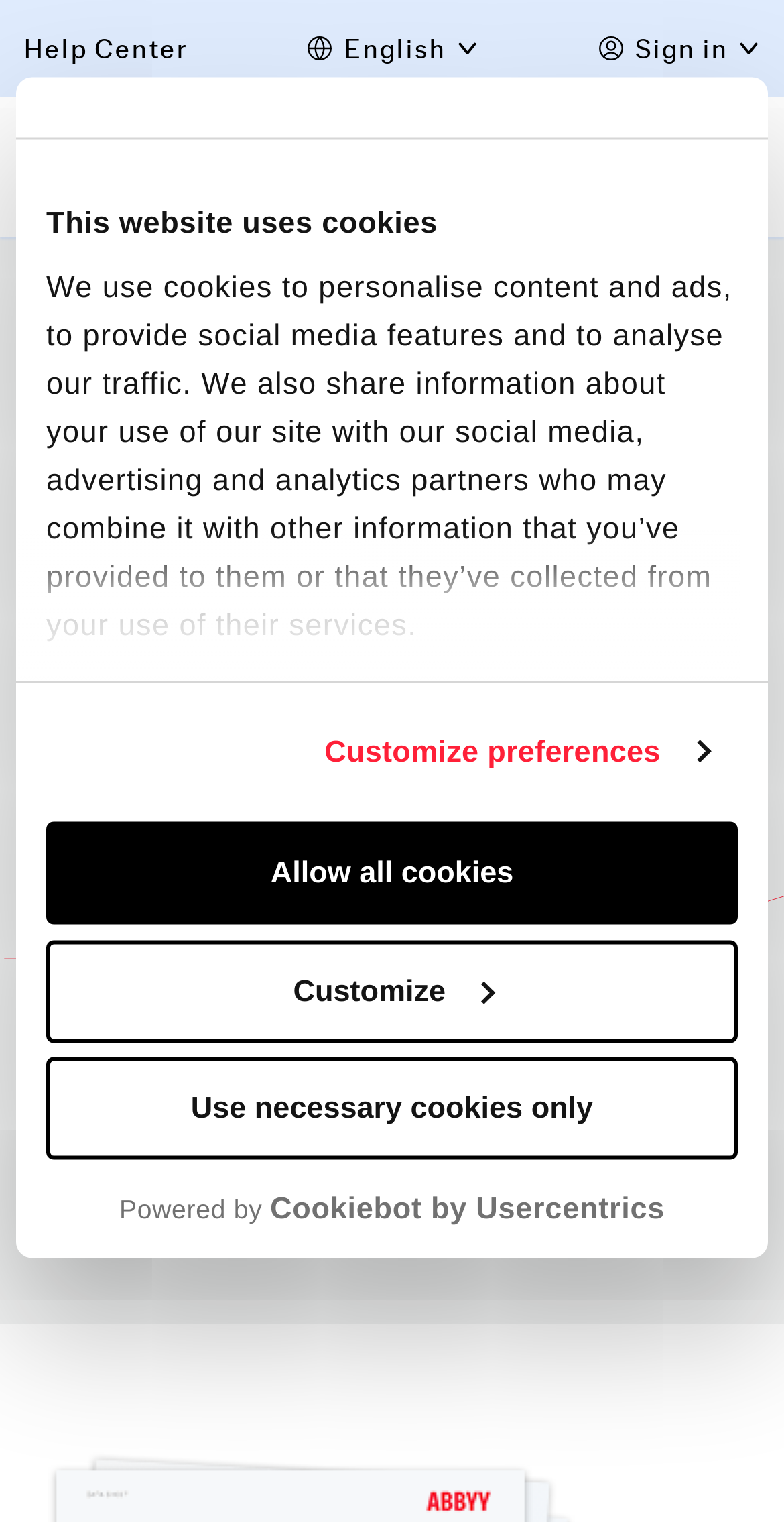What is the logo on the top left corner of the webpage?
Give a one-word or short phrase answer based on the image.

Forrester